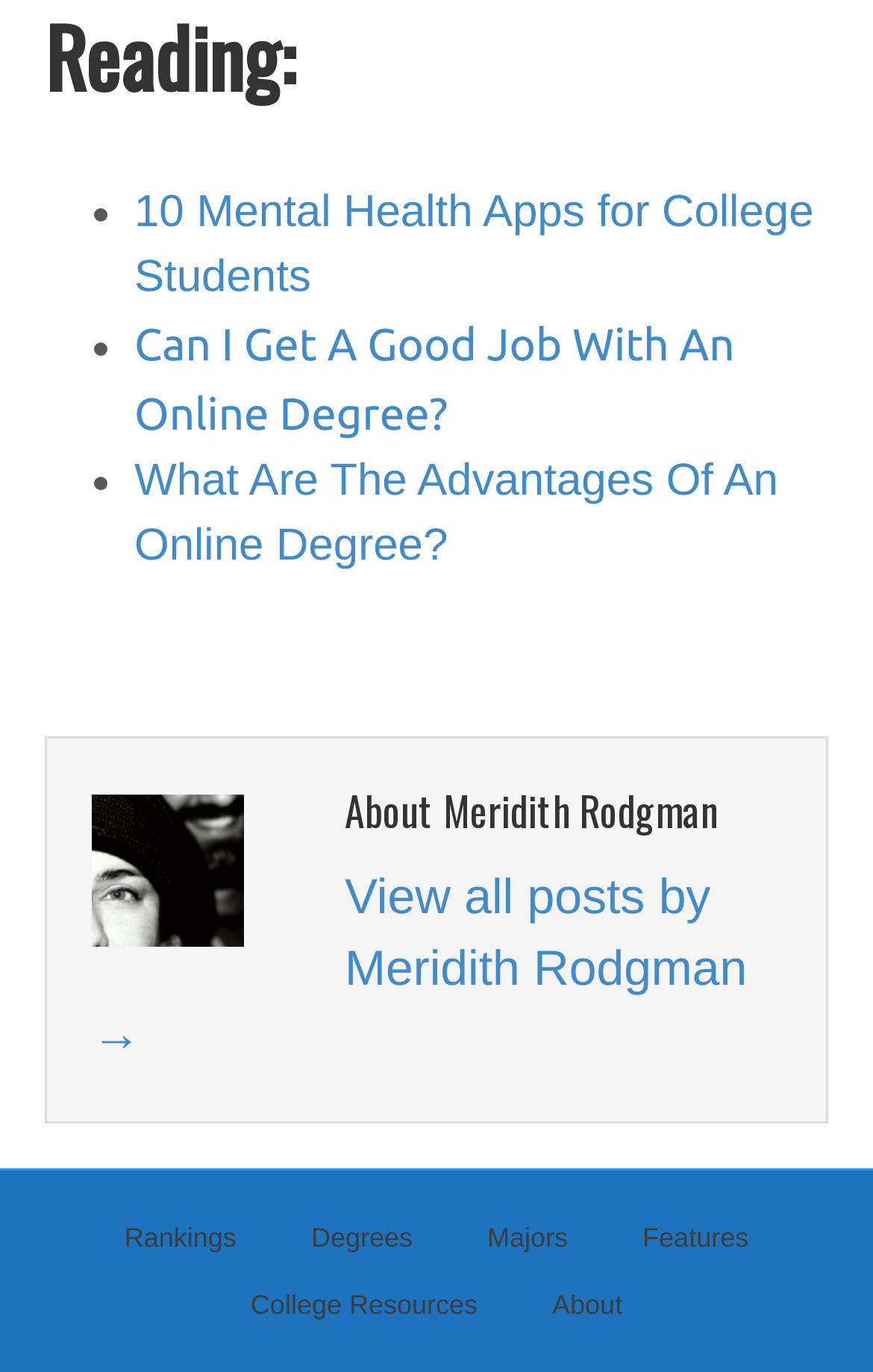Please answer the following question using a single word or phrase: 
What is the text of the first list marker?

'•'